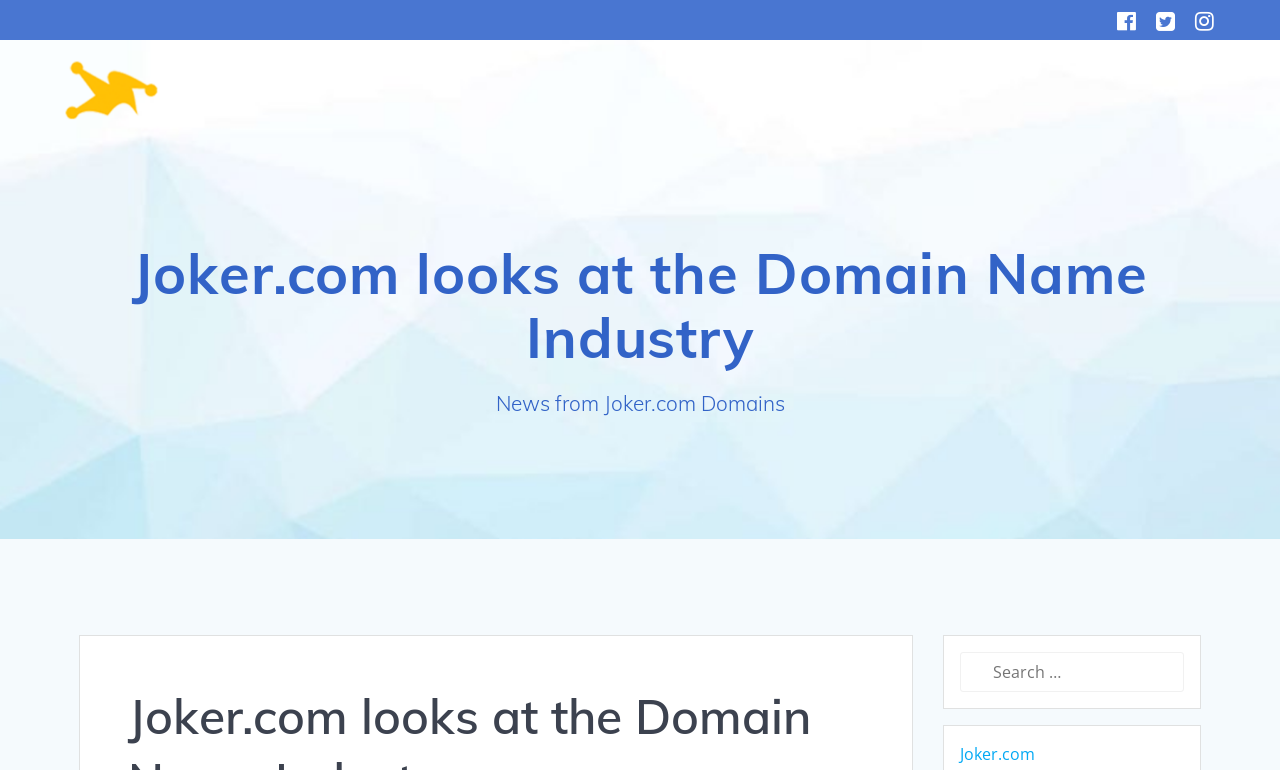Please find the bounding box for the following UI element description. Provide the coordinates in (top-left x, top-left y, bottom-right x, bottom-right y) format, with values between 0 and 1: alt="Joker.com Blog"

[0.05, 0.073, 0.124, 0.164]